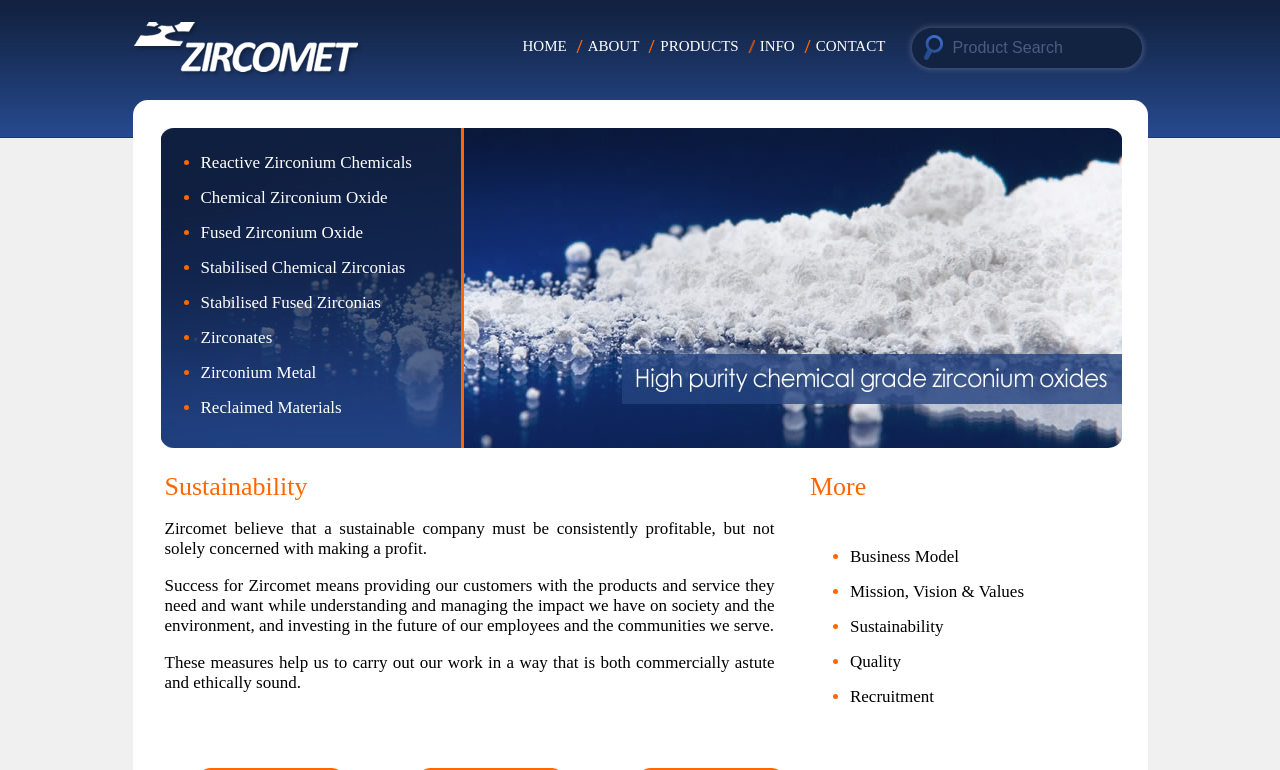Based on the element description, predict the bounding box coordinates (top-left x, top-left y, bottom-right x, bottom-right y) for the UI element in the screenshot: Mission, Vision & Values

[0.664, 0.756, 0.8, 0.781]